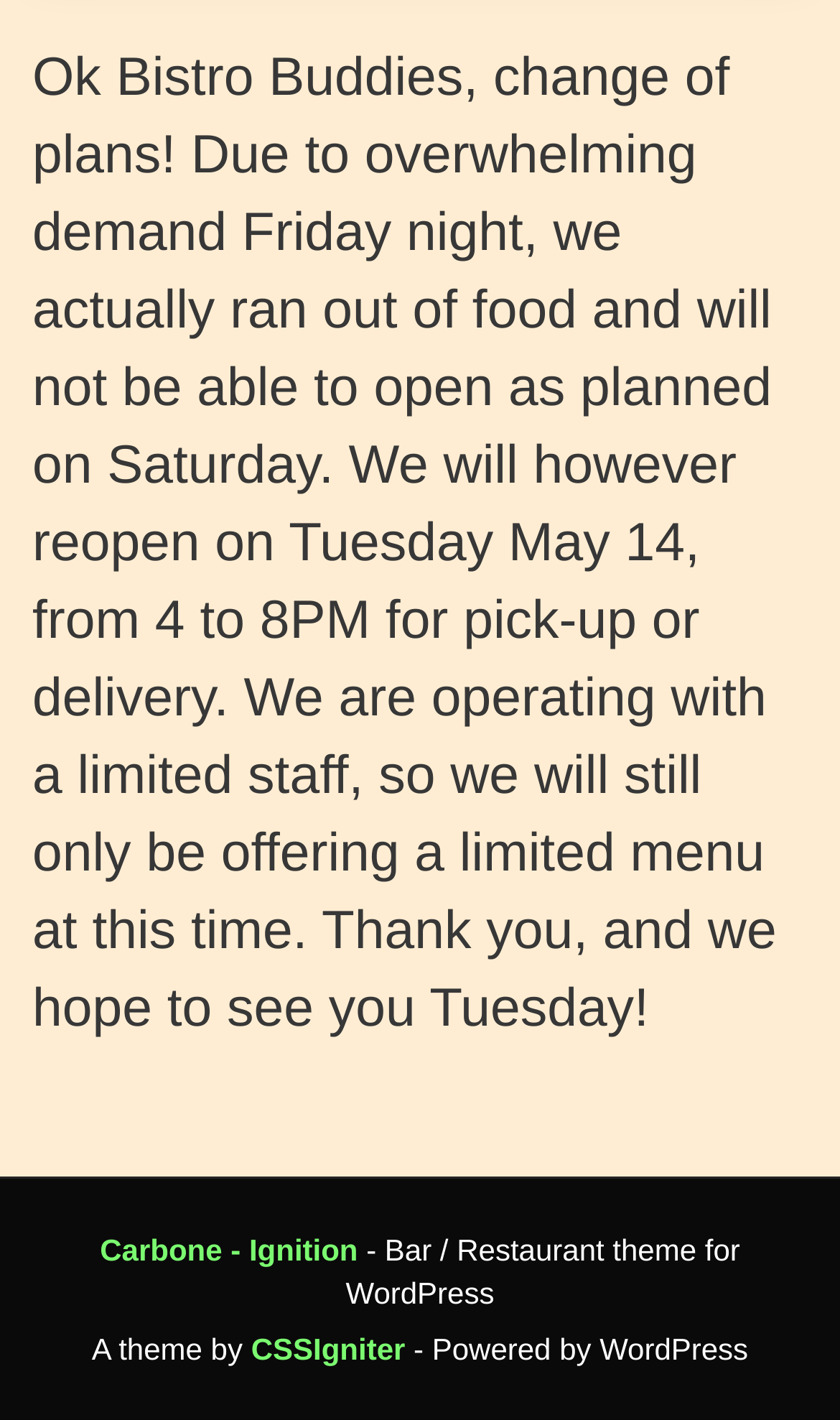Given the description of a UI element: "Carbone - Ignition", identify the bounding box coordinates of the matching element in the webpage screenshot.

[0.119, 0.868, 0.426, 0.892]